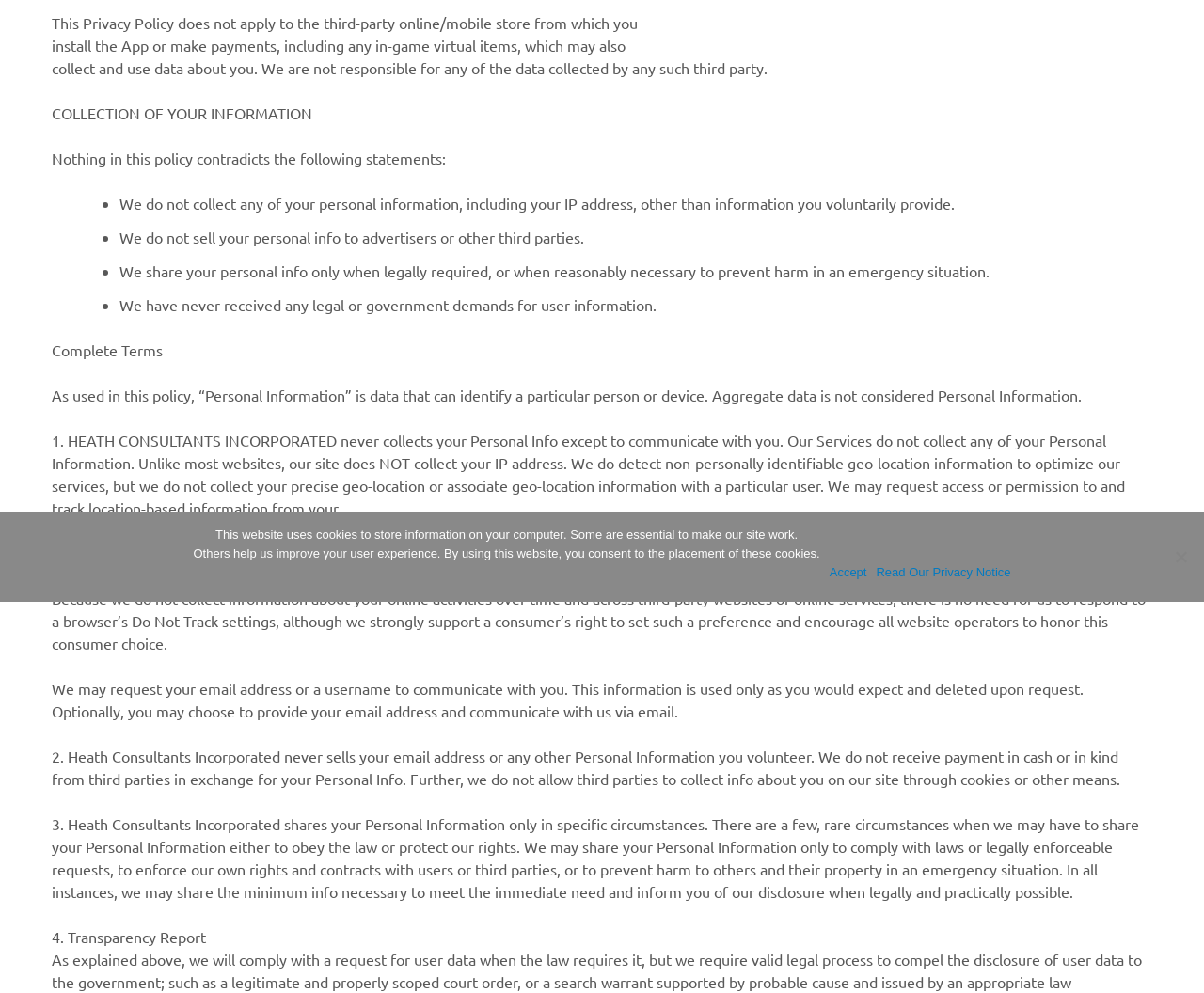Identify the bounding box for the UI element that is described as follows: "airSlate workflows".

None